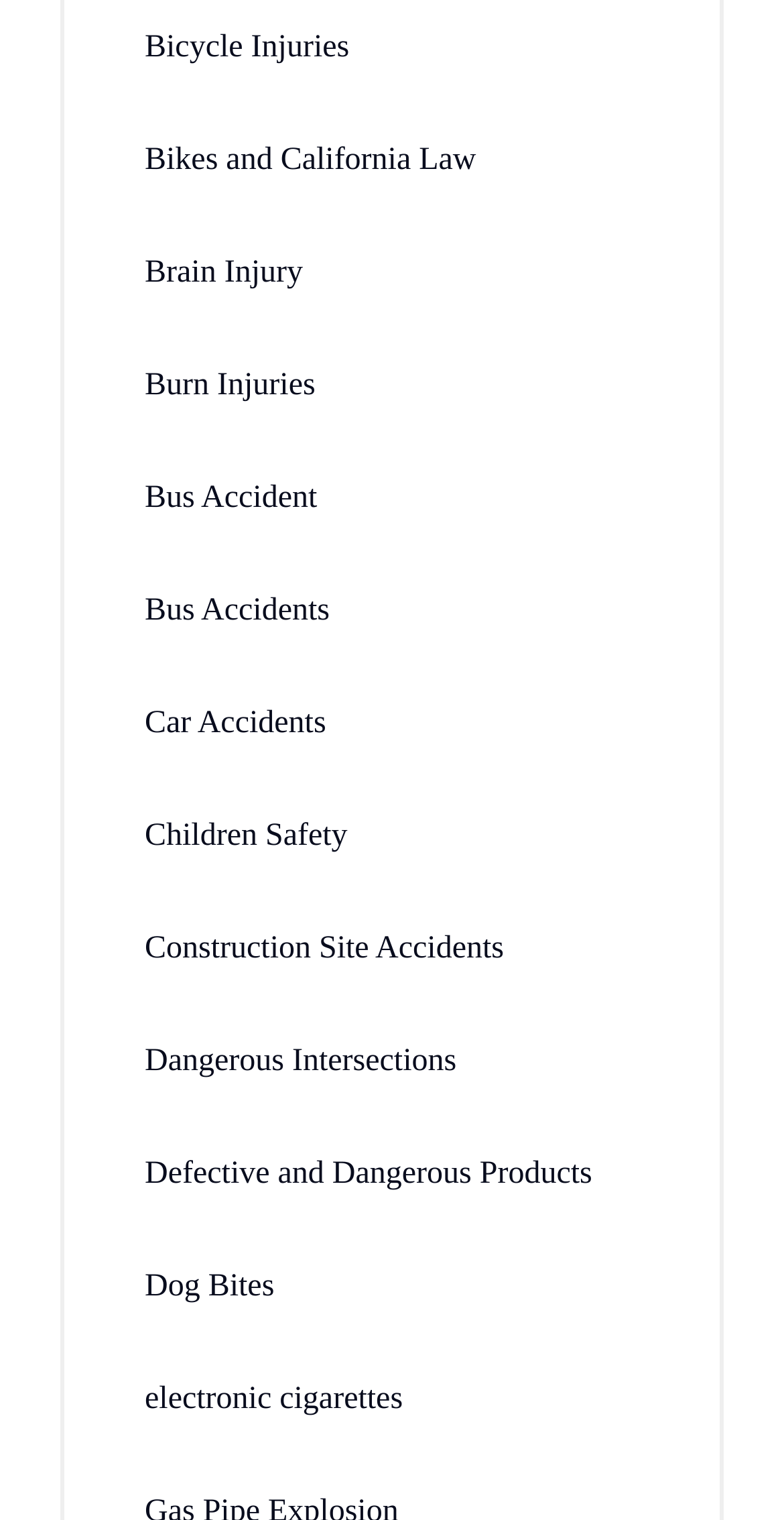Identify the bounding box for the UI element described as: "Bicycle Injuries". Ensure the coordinates are four float numbers between 0 and 1, formatted as [left, top, right, bottom].

[0.185, 0.02, 0.446, 0.042]